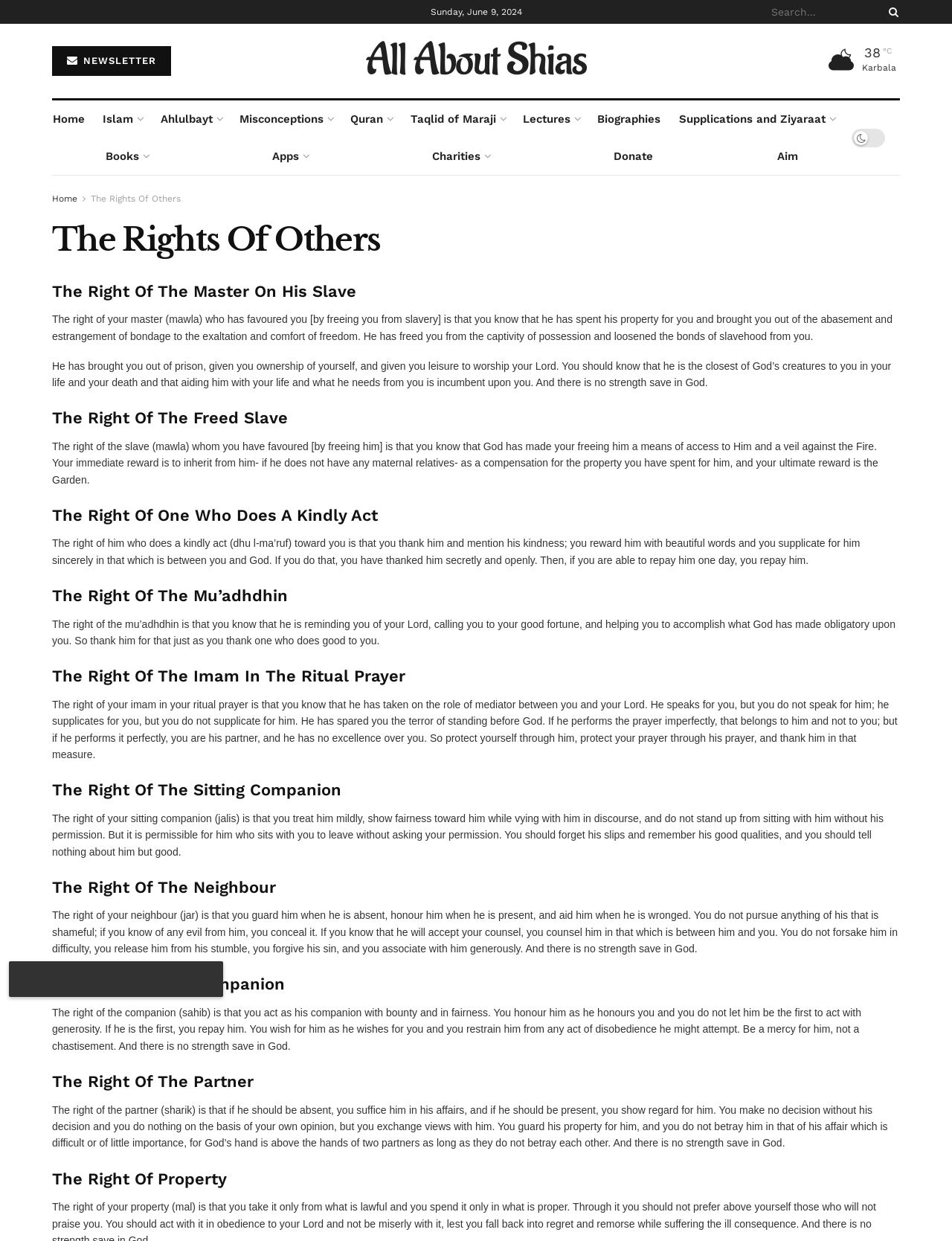Provide your answer in one word or a succinct phrase for the question: 
What is the temperature in Karbala?

38°C